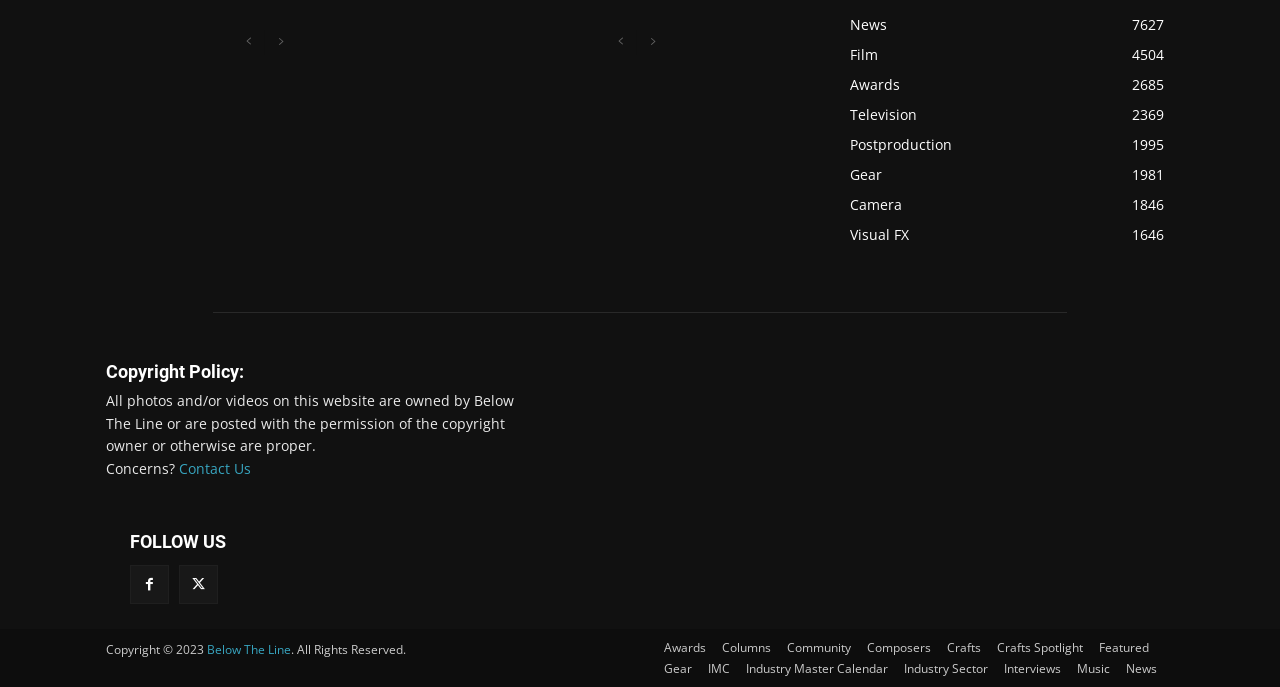Locate the bounding box coordinates of the clickable element to fulfill the following instruction: "follow on facebook". Provide the coordinates as four float numbers between 0 and 1 in the format [left, top, right, bottom].

[0.102, 0.822, 0.132, 0.879]